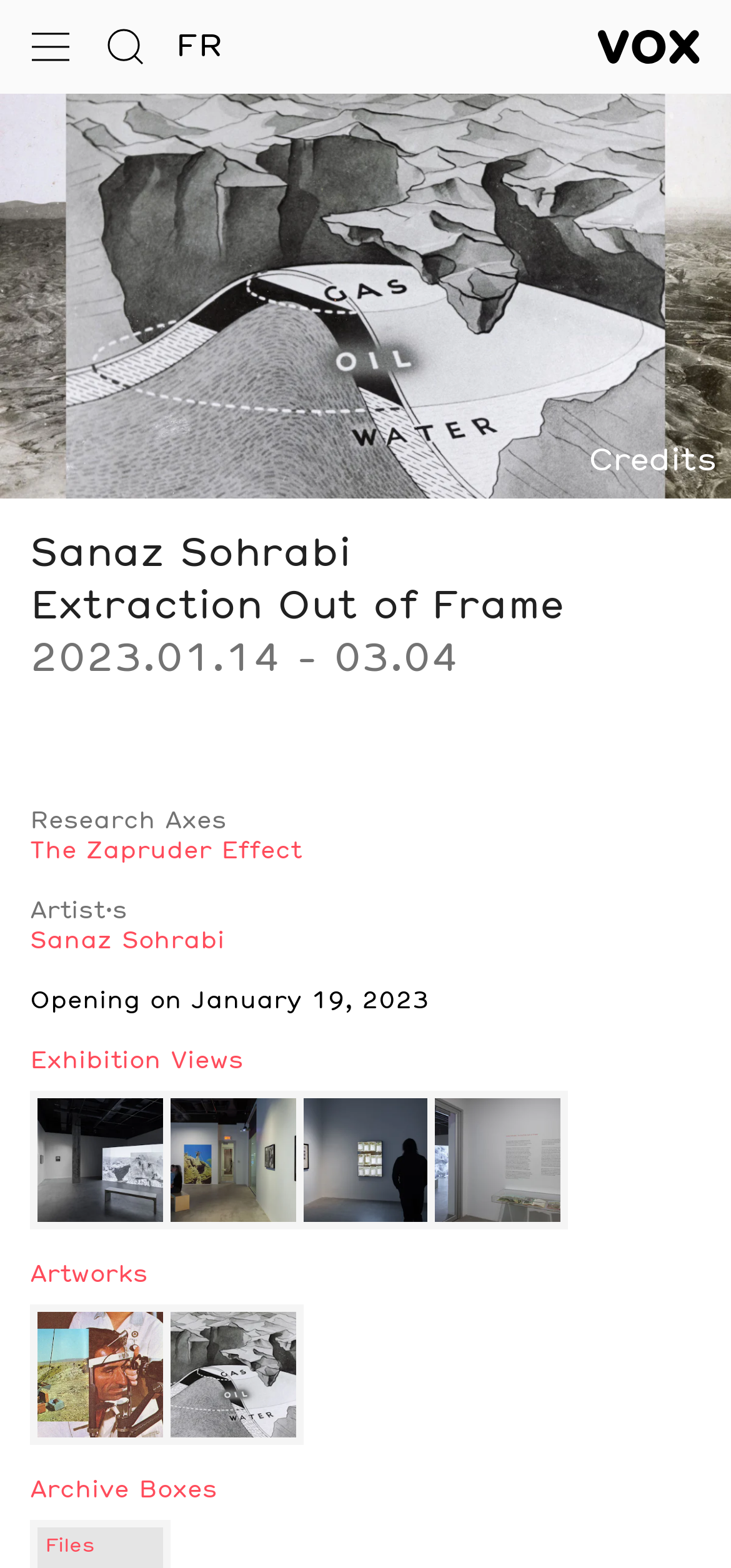Explain the contents of the webpage comprehensively.

The webpage is about an art exhibition titled "Sanaz Sohrabi Extraction Out of Frame" at VOX, Centre de l’image contemporaine. At the top left corner, there is a button to open the menu, accompanied by a small image. Next to it, there is a link to search and a language selection option. The top right corner features the VOX logo and a link to the centre's website.

Below the top section, there is a large image of the exhibition, with a caption "Sanaz Sohrabi, Scenes of Extraction, 2023" and credits information. The title of the exhibition "Sanaz Sohrabi Extraction Out of Frame" is displayed prominently, along with the dates "2023.01.14 - 03.04".

The main content of the webpage is organized into sections, including Research Axes, Artist, and Notes. Each section has a title and a brief description, with links to related information. There is also a section for Exhibition Views, which features multiple images of the exhibition.

Further down the page, there are sections for Artworks and Archive Boxes, each featuring images and brief descriptions. At the very bottom, there is a section for Files.

A modal dialog box is present, which informs users that the website uses cookies and provides options to choose, accept, or refuse cookies.